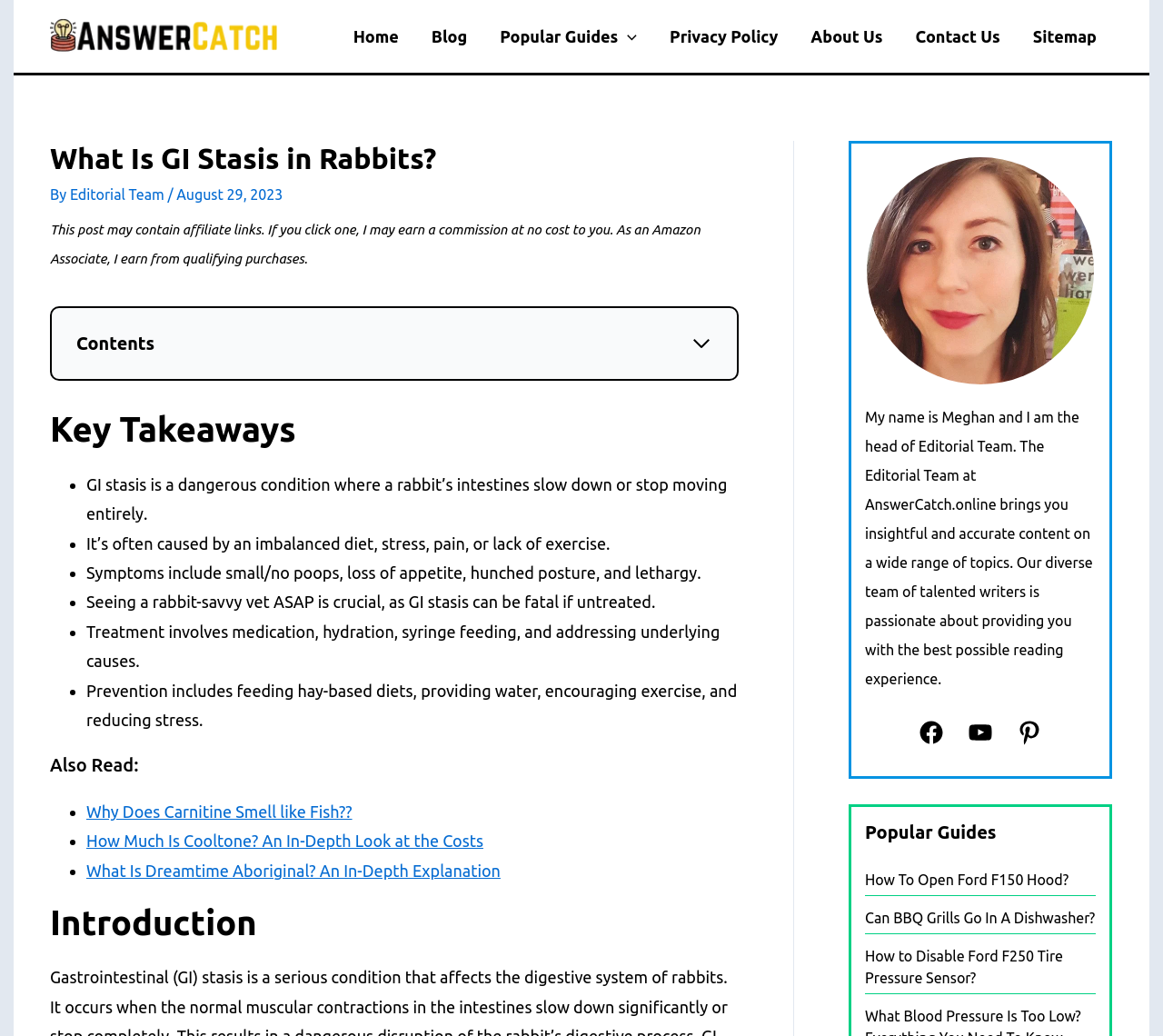What is the position of the 'AnswerCatch New LOGO' image?
Answer the question with detailed information derived from the image.

Based on the bounding box coordinates, I can see that the 'AnswerCatch New LOGO' image is located at the top left of the webpage, with coordinates [0.043, 0.017, 0.238, 0.053].